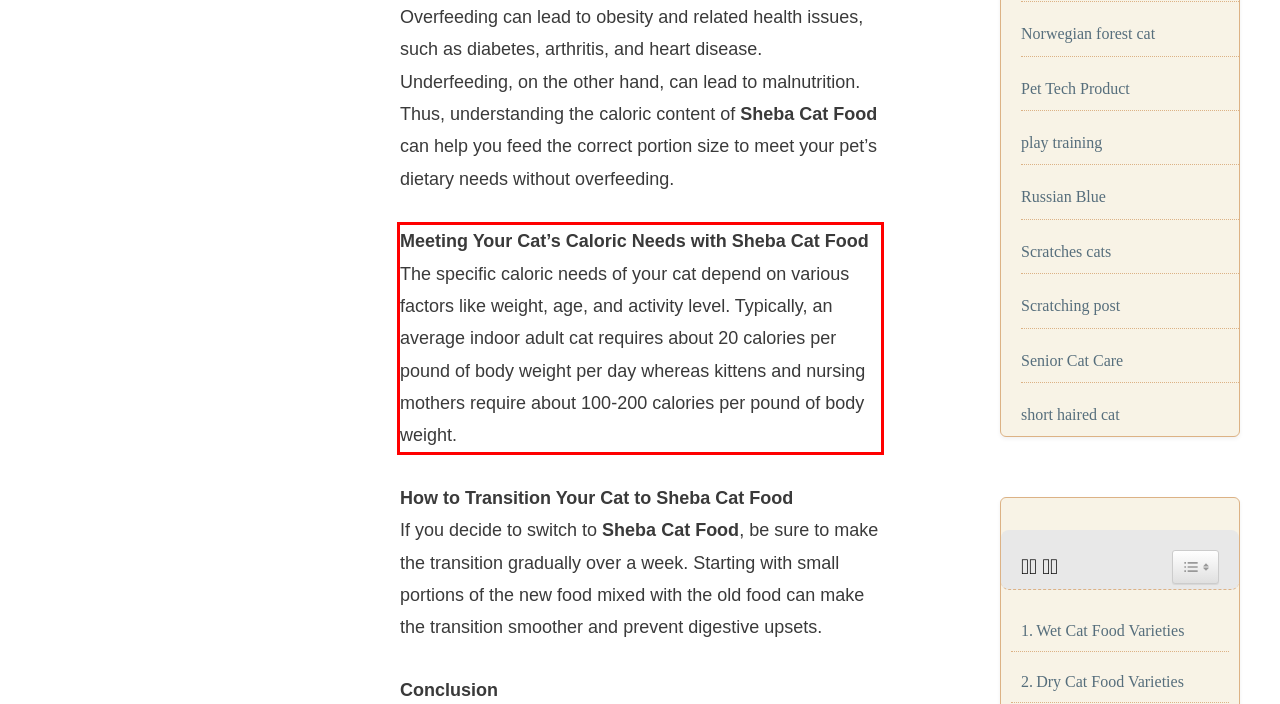Analyze the red bounding box in the provided webpage screenshot and generate the text content contained within.

Meeting Your Cat’s Caloric Needs with Sheba Cat Food The specific caloric needs of your cat depend on various factors like weight, age, and activity level. Typically, an average indoor adult cat requires about 20 calories per pound of body weight per day whereas kittens and nursing mothers require about 100-200 calories per pound of body weight.